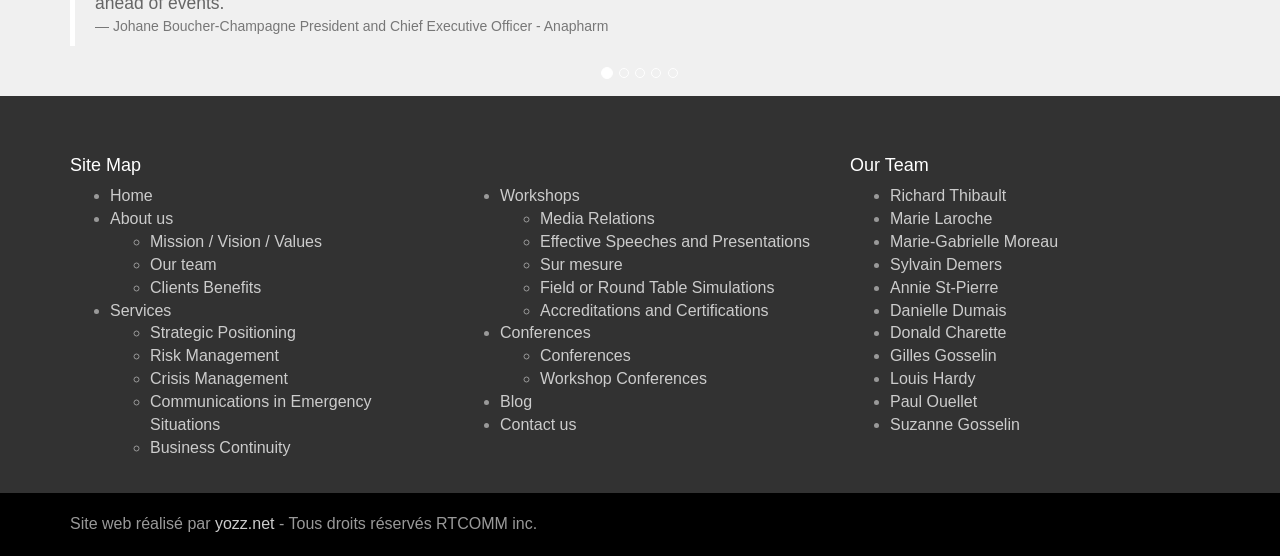Please identify the bounding box coordinates of the area that needs to be clicked to follow this instruction: "Read About us".

[0.086, 0.378, 0.135, 0.409]